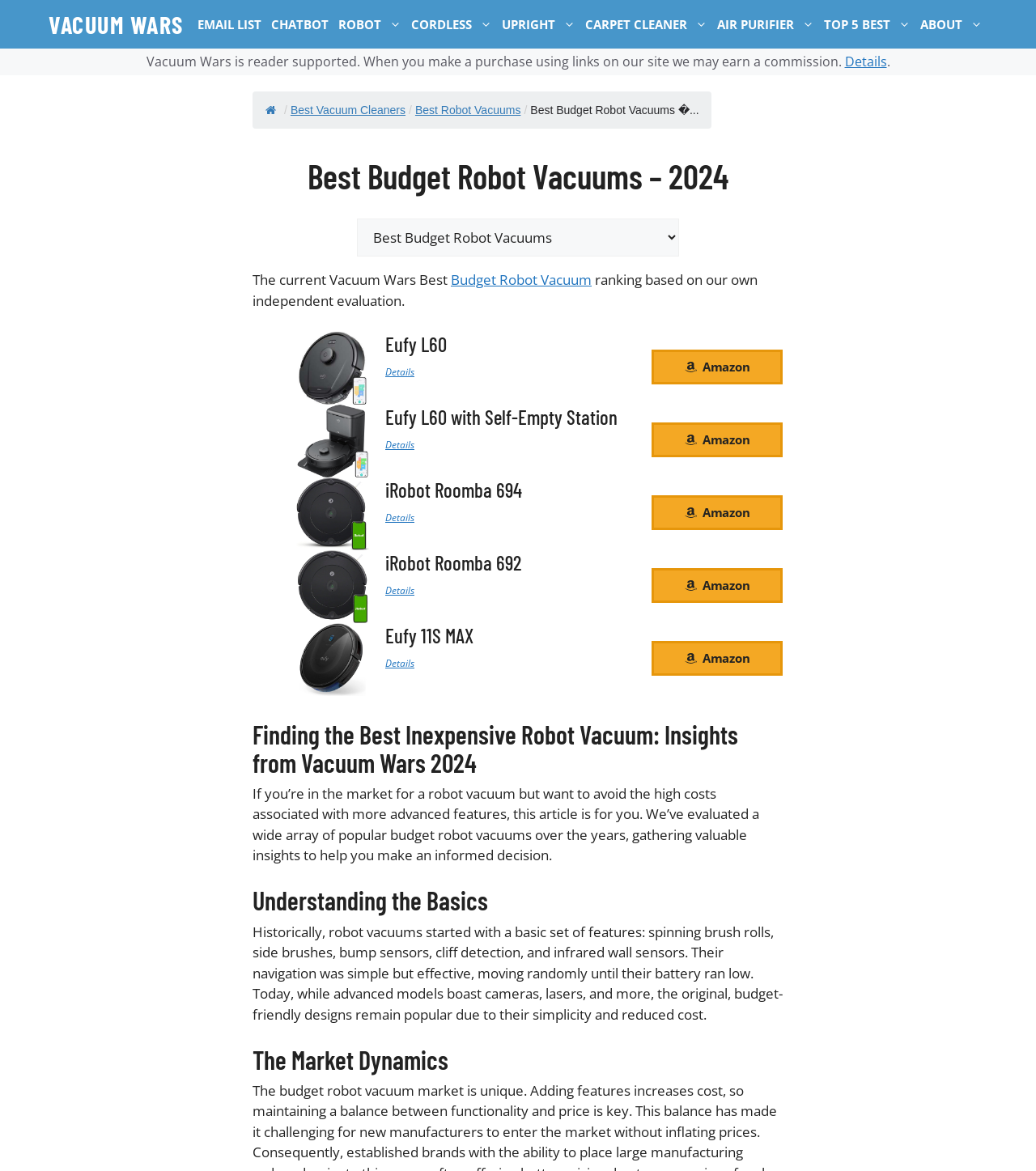Can you determine the main header of this webpage?

Best Budget Robot Vacuums – 2024